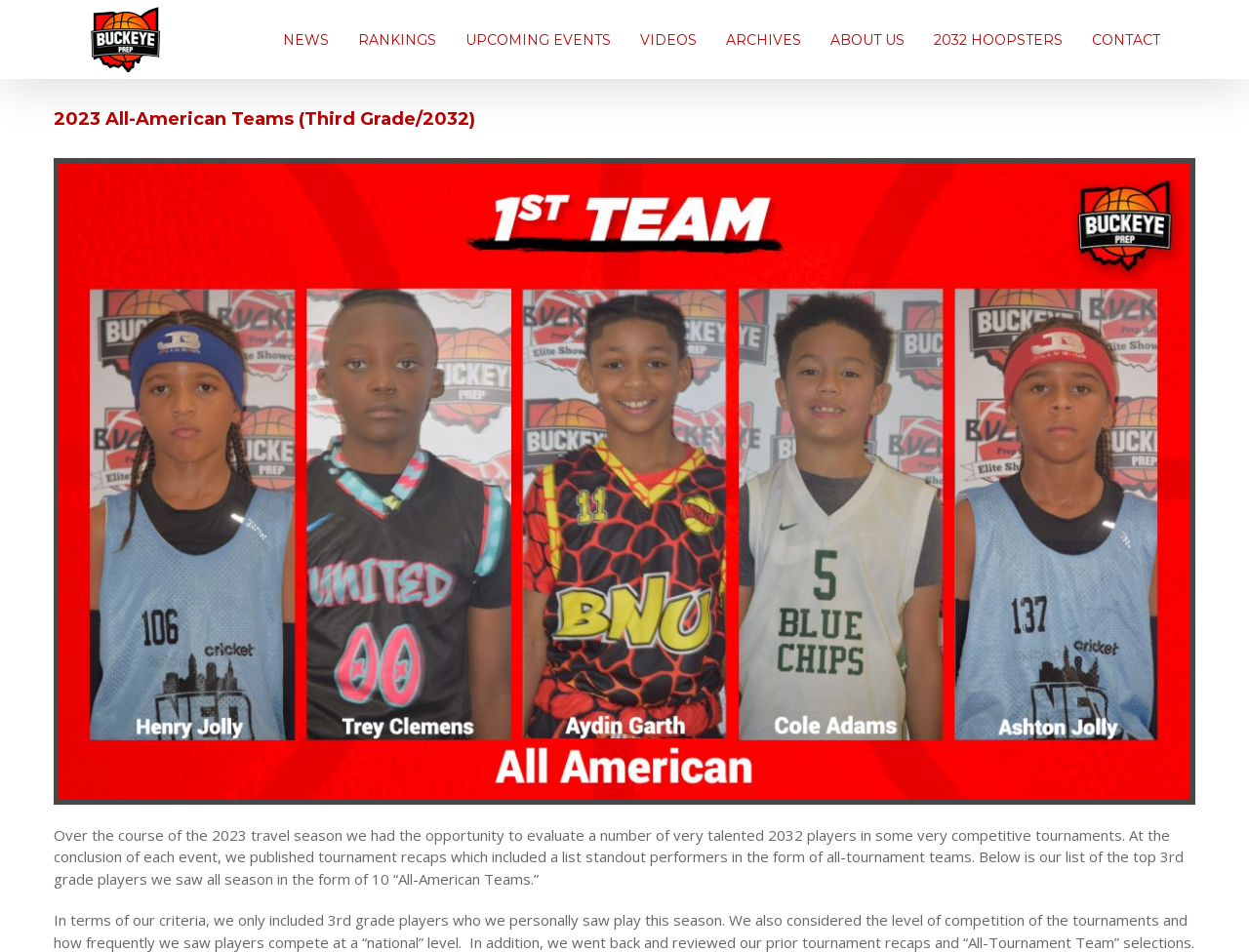Answer the question using only a single word or phrase: 
What is the name of the logo on the top left?

Buckeye Prep Report Logo